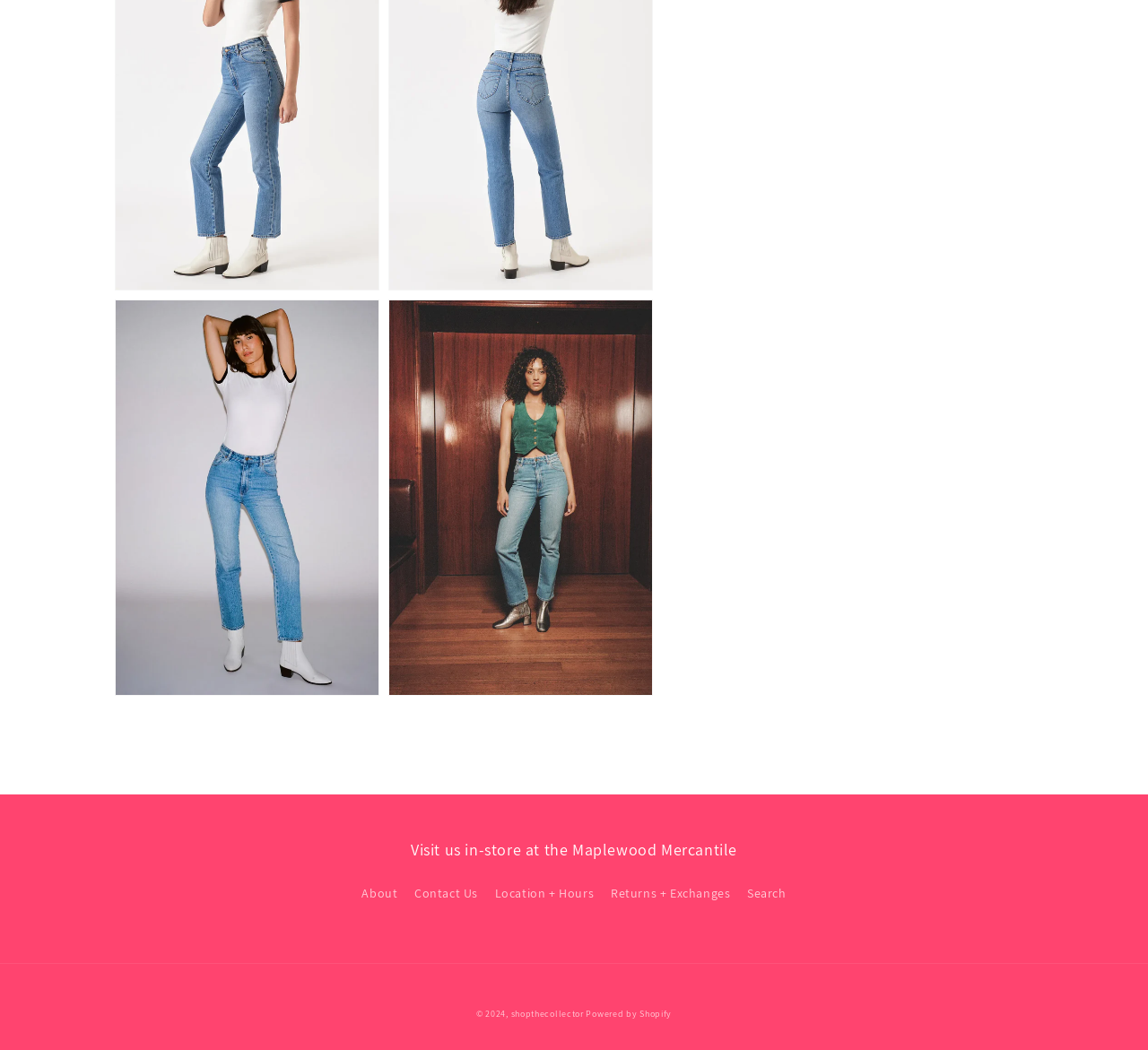Please identify the bounding box coordinates of the clickable region that I should interact with to perform the following instruction: "Search for products". The coordinates should be expressed as four float numbers between 0 and 1, i.e., [left, top, right, bottom].

[0.651, 0.836, 0.685, 0.866]